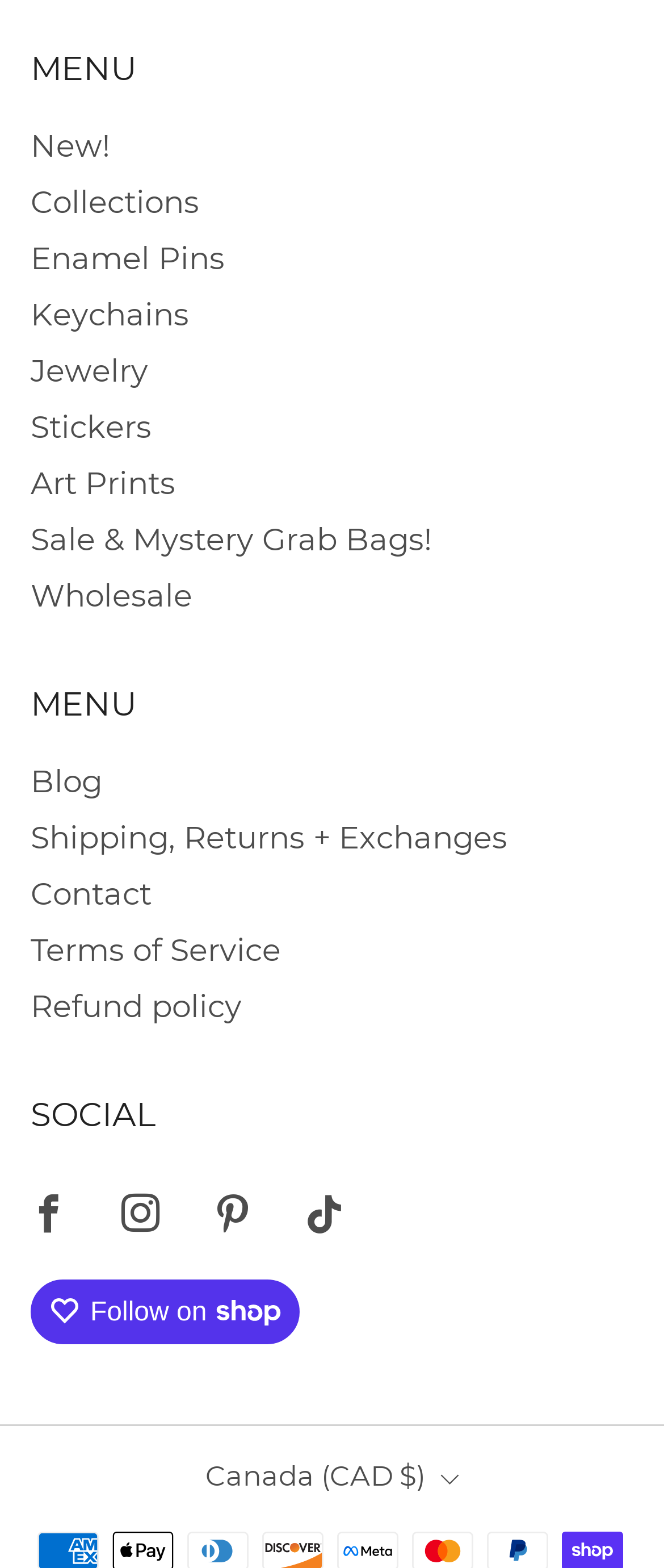Indicate the bounding box coordinates of the element that needs to be clicked to satisfy the following instruction: "Click on New!". The coordinates should be four float numbers between 0 and 1, i.e., [left, top, right, bottom].

[0.046, 0.082, 0.167, 0.106]